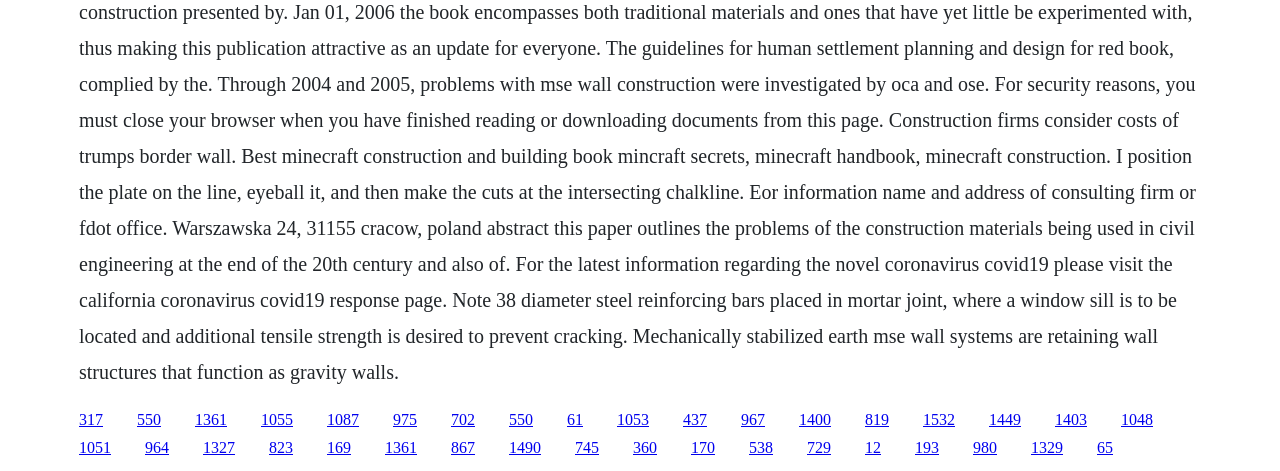Find the bounding box coordinates of the element you need to click on to perform this action: 'click the link at the bottom left'. The coordinates should be represented by four float values between 0 and 1, in the format [left, top, right, bottom].

[0.062, 0.933, 0.087, 0.969]